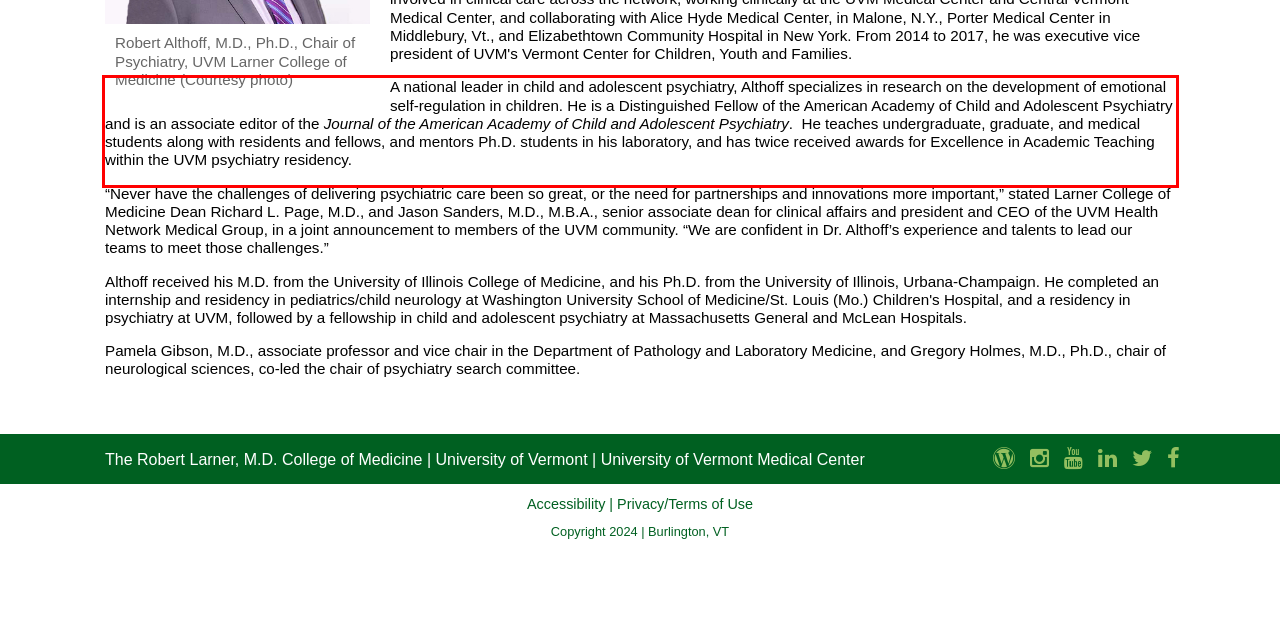Please analyze the provided webpage screenshot and perform OCR to extract the text content from the red rectangle bounding box.

A national leader in child and adolescent psychiatry, Althoff specializes in research on the development of emotional self-regulation in children. He is a Distinguished Fellow of the American Academy of Child and Adolescent Psychiatry and is an associate editor of the Journal of the American Academy of Child and Adolescent Psychiatry. He teaches undergraduate, graduate, and medical students along with residents and fellows, and mentors Ph.D. students in his laboratory, and has twice received awards for Excellence in Academic Teaching within the UVM psychiatry residency.